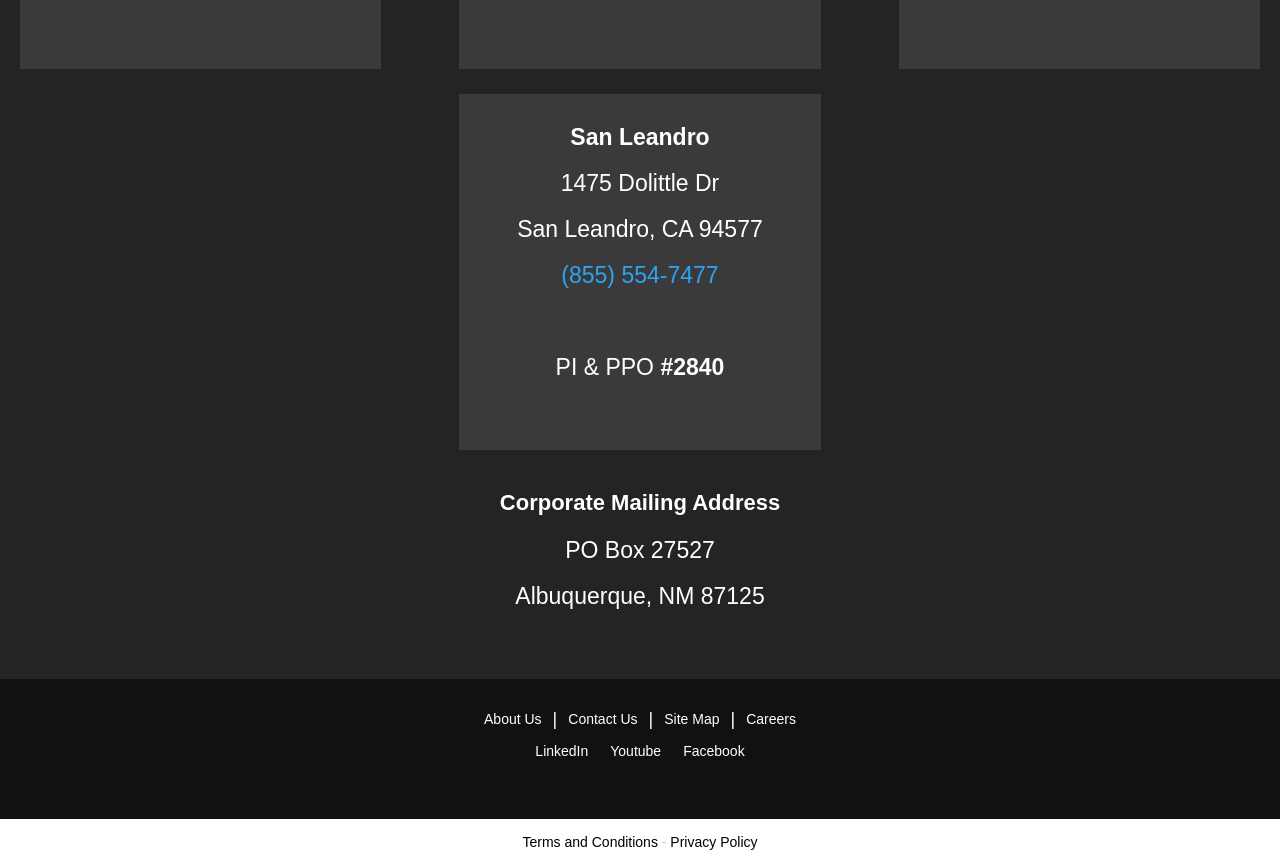Determine the bounding box for the described UI element: "Site Map".

[0.519, 0.824, 0.562, 0.852]